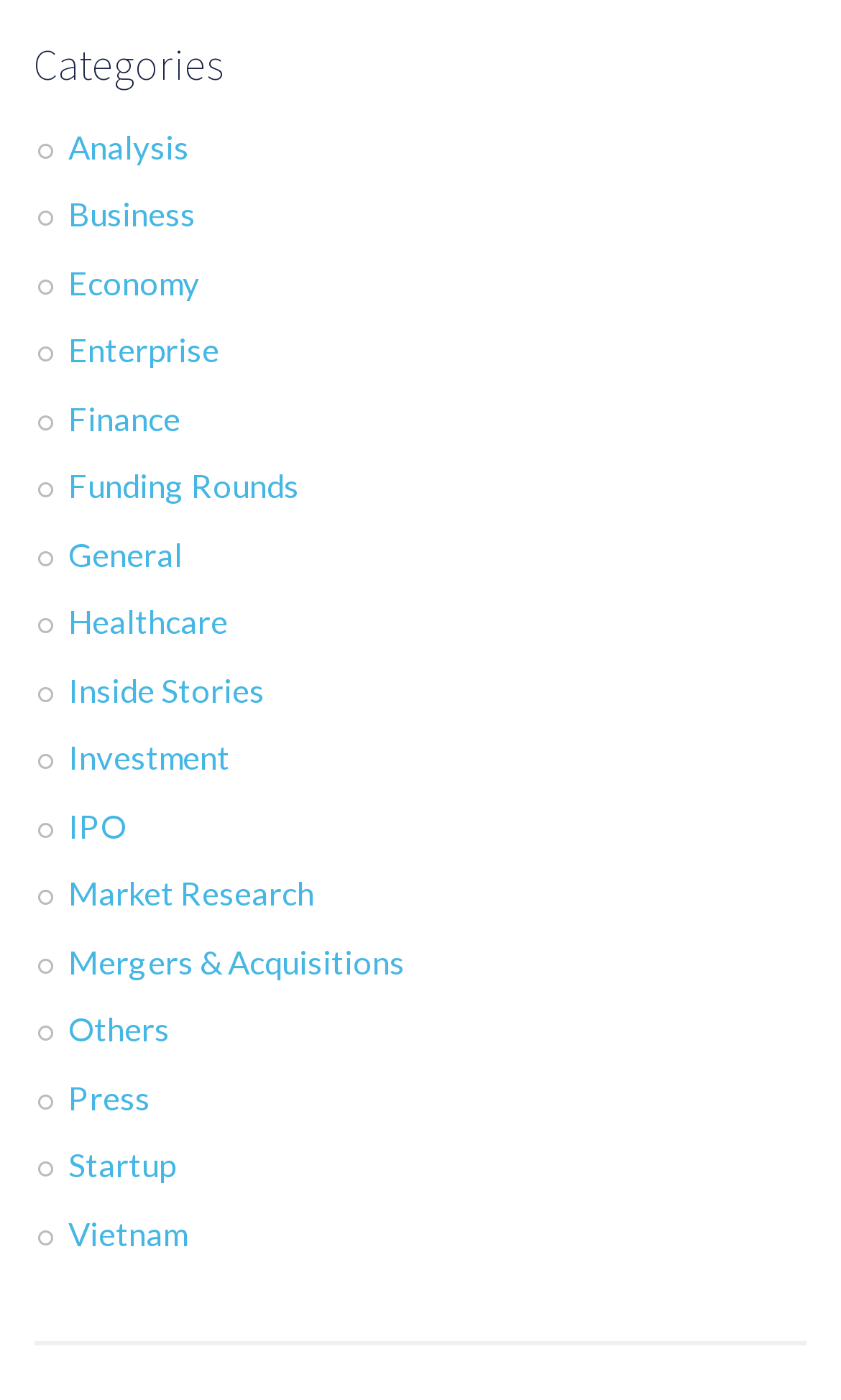Determine the bounding box coordinates of the region that needs to be clicked to achieve the task: "Check the replies of A new round... Dünnwald parameters".

None